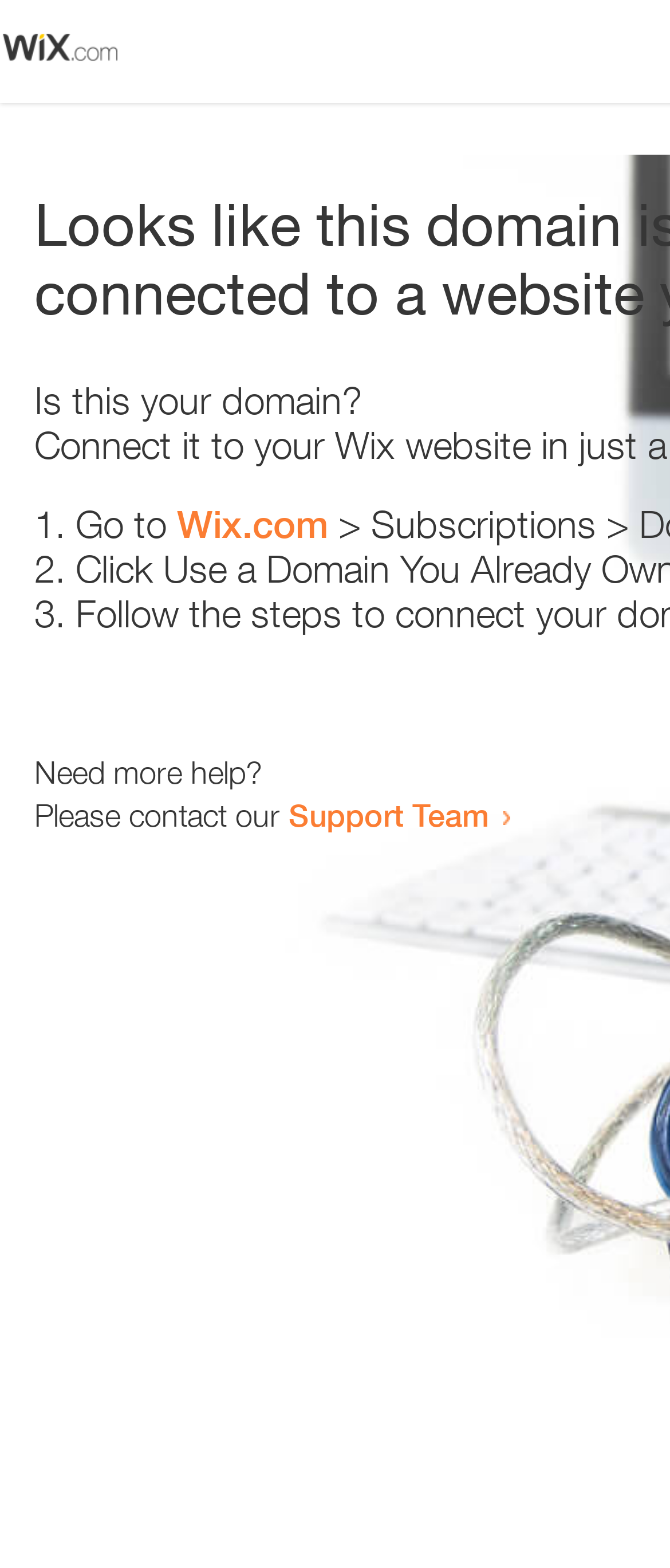Give a one-word or one-phrase response to the question: 
Is there an image on the webpage?

Yes